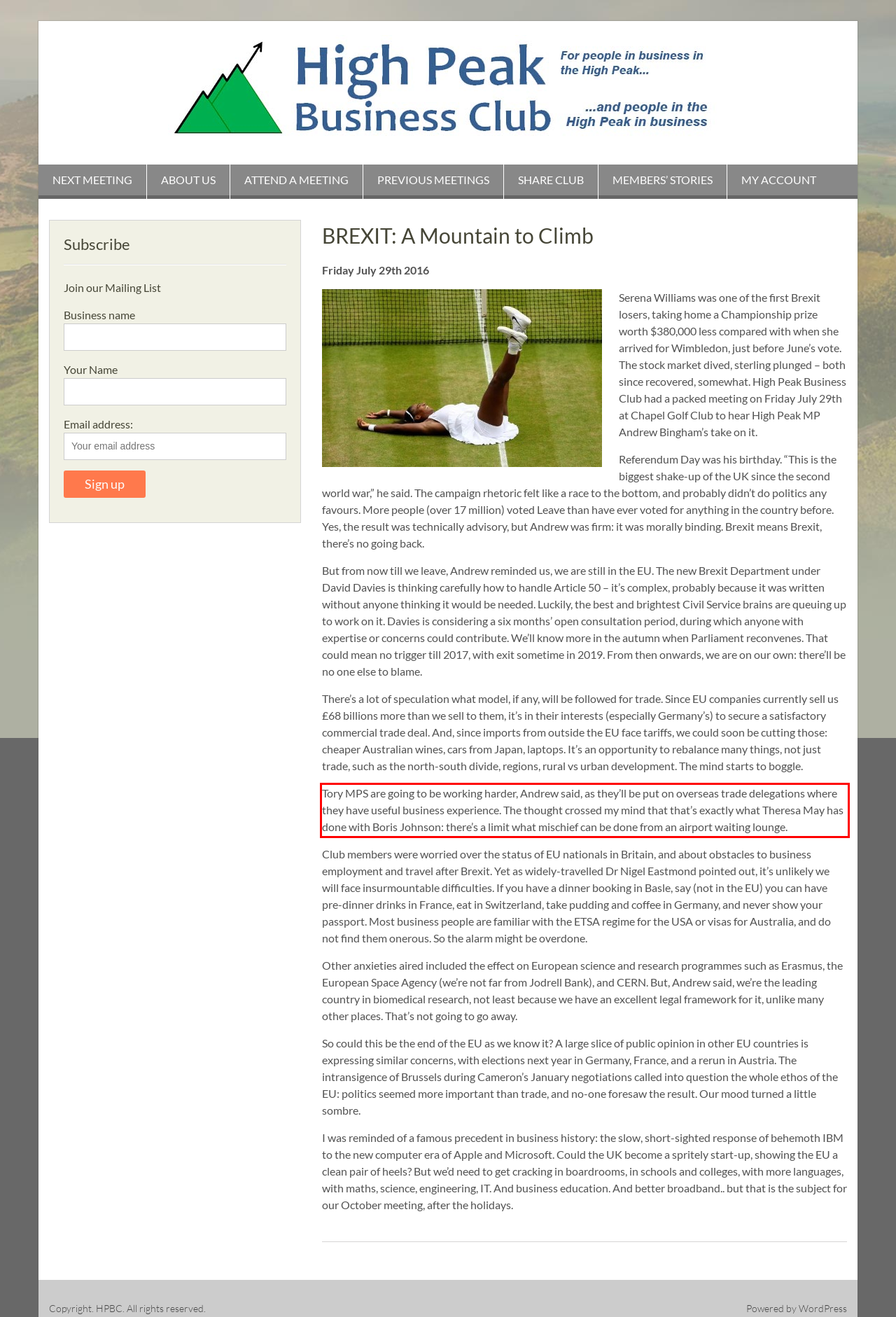Perform OCR on the text inside the red-bordered box in the provided screenshot and output the content.

Tory MPS are going to be working harder, Andrew said, as they’ll be put on overseas trade delegations where they have useful business experience. The thought crossed my mind that that’s exactly what Theresa May has done with Boris Johnson: there’s a limit what mischief can be done from an airport waiting lounge.